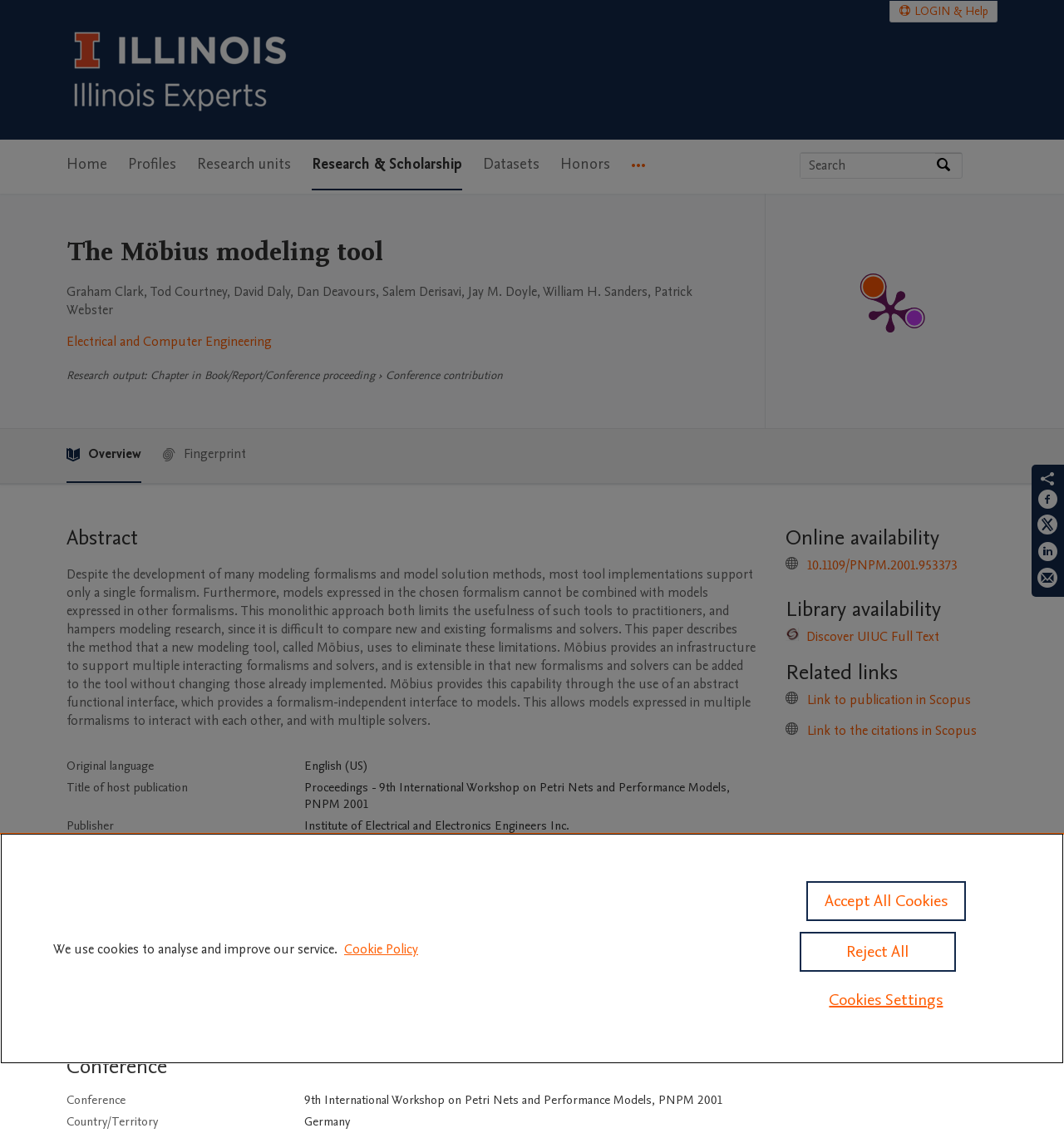Please determine the bounding box coordinates of the element to click in order to execute the following instruction: "Go to University of Illinois Urbana-Champaign Home". The coordinates should be four float numbers between 0 and 1, specified as [left, top, right, bottom].

[0.062, 0.015, 0.28, 0.108]